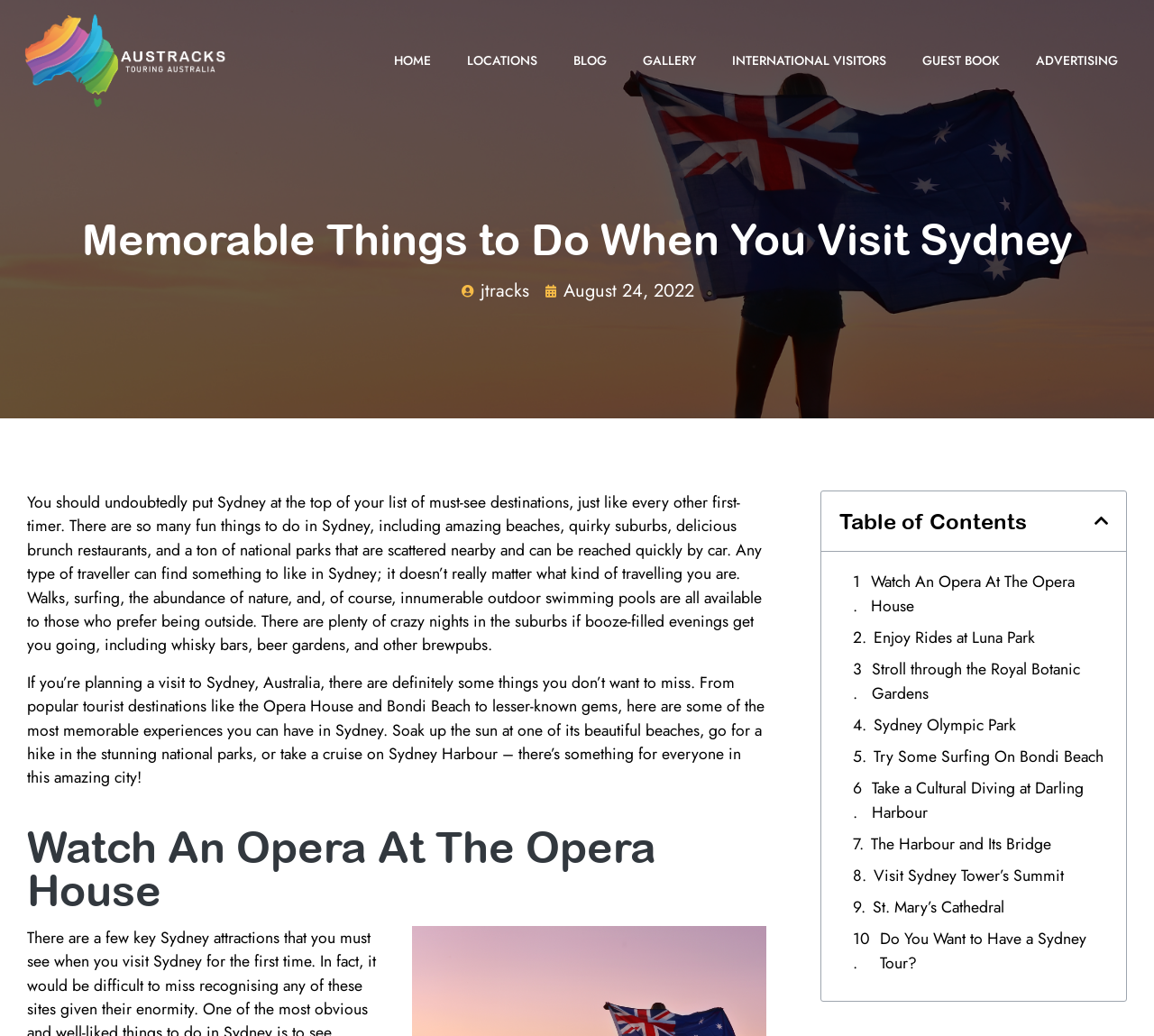What is the name of the author of the article?
Based on the screenshot, respond with a single word or phrase.

Not mentioned